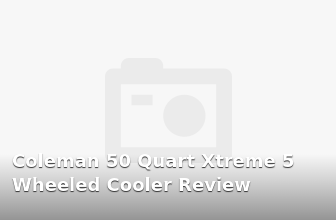Reply to the question with a single word or phrase:
What aspects of the cooler are likely discussed in the review?

performance, durability, user-friendly features